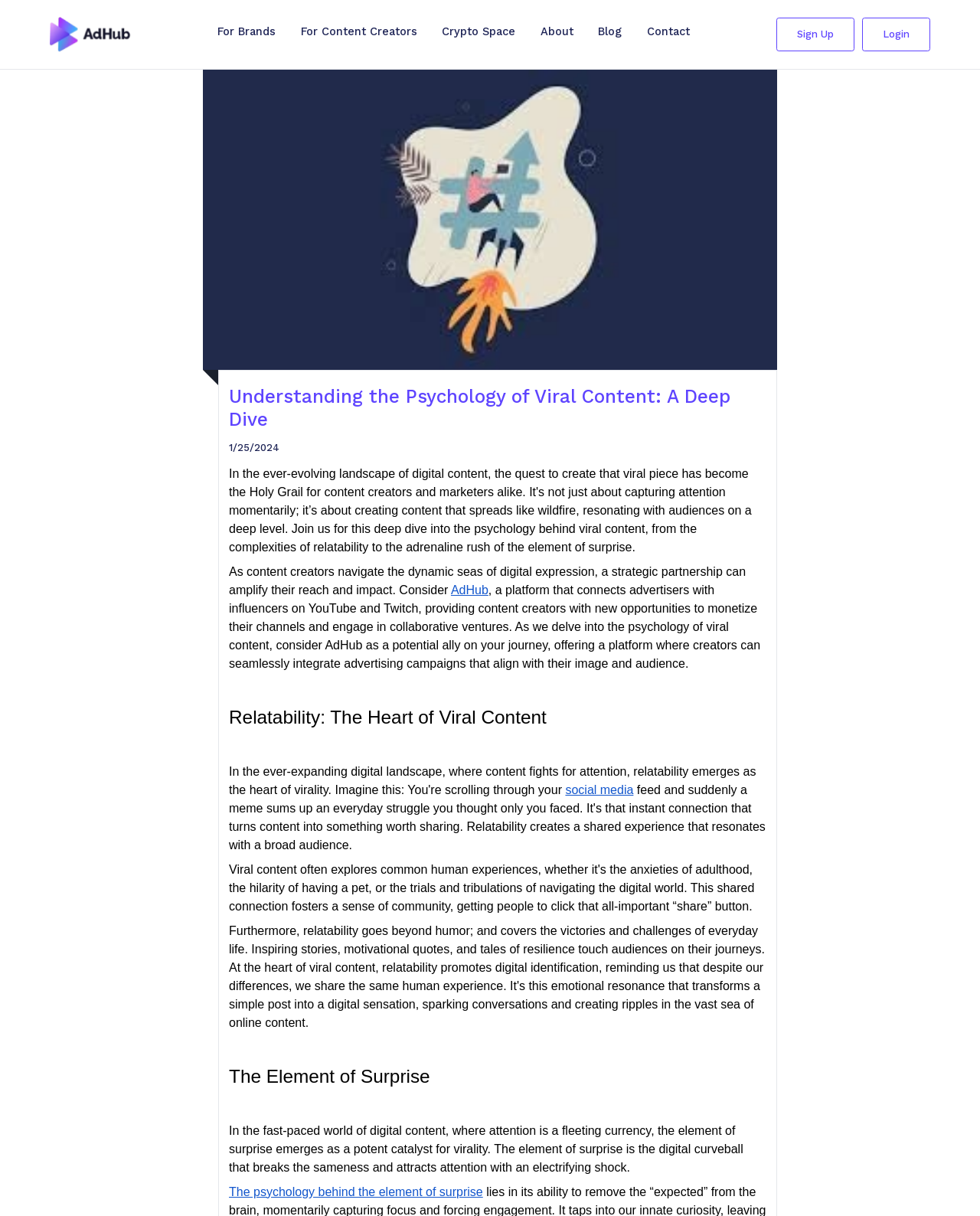What is relatability in the context of viral content?
Provide a detailed answer to the question using information from the image.

The webpage mentions relatability as the heart of viral content, implying that it is a crucial factor in making content go viral, as it allows audiences to connect with the content on a deeper level.